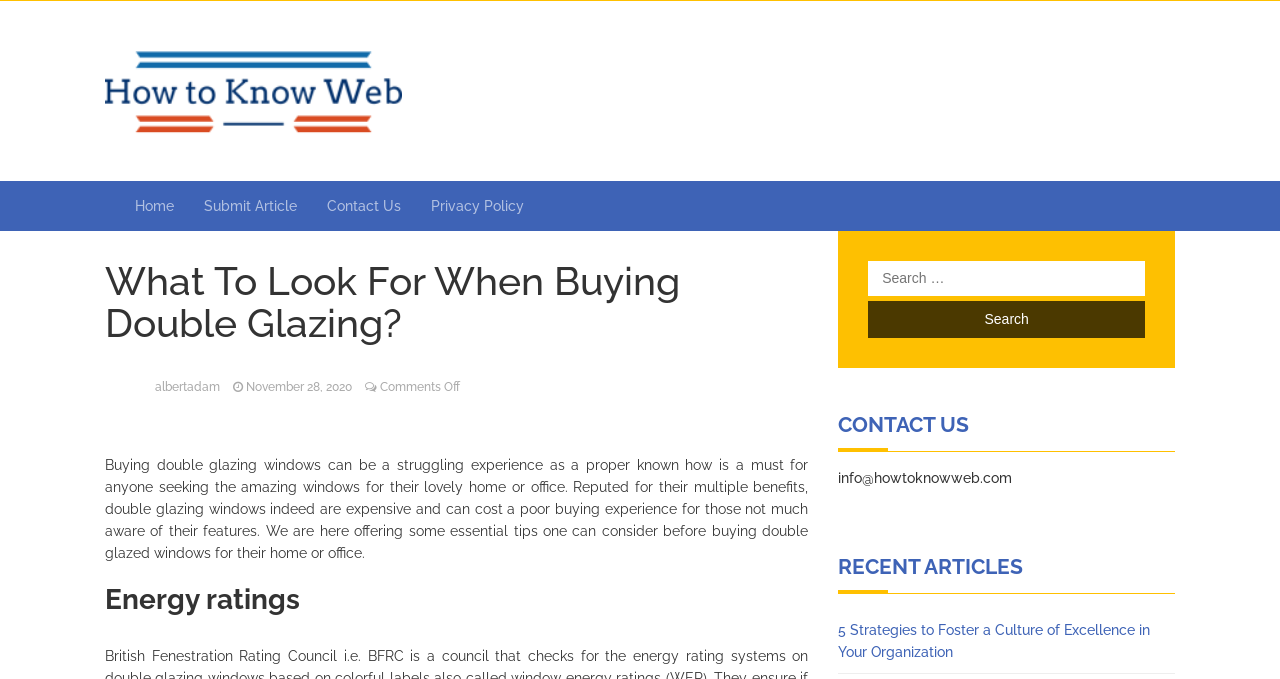Bounding box coordinates must be specified in the format (top-left x, top-left y, bottom-right x, bottom-right y). All values should be floating point numbers between 0 and 1. What are the bounding box coordinates of the UI element described as: November 28, 2020

[0.192, 0.559, 0.275, 0.58]